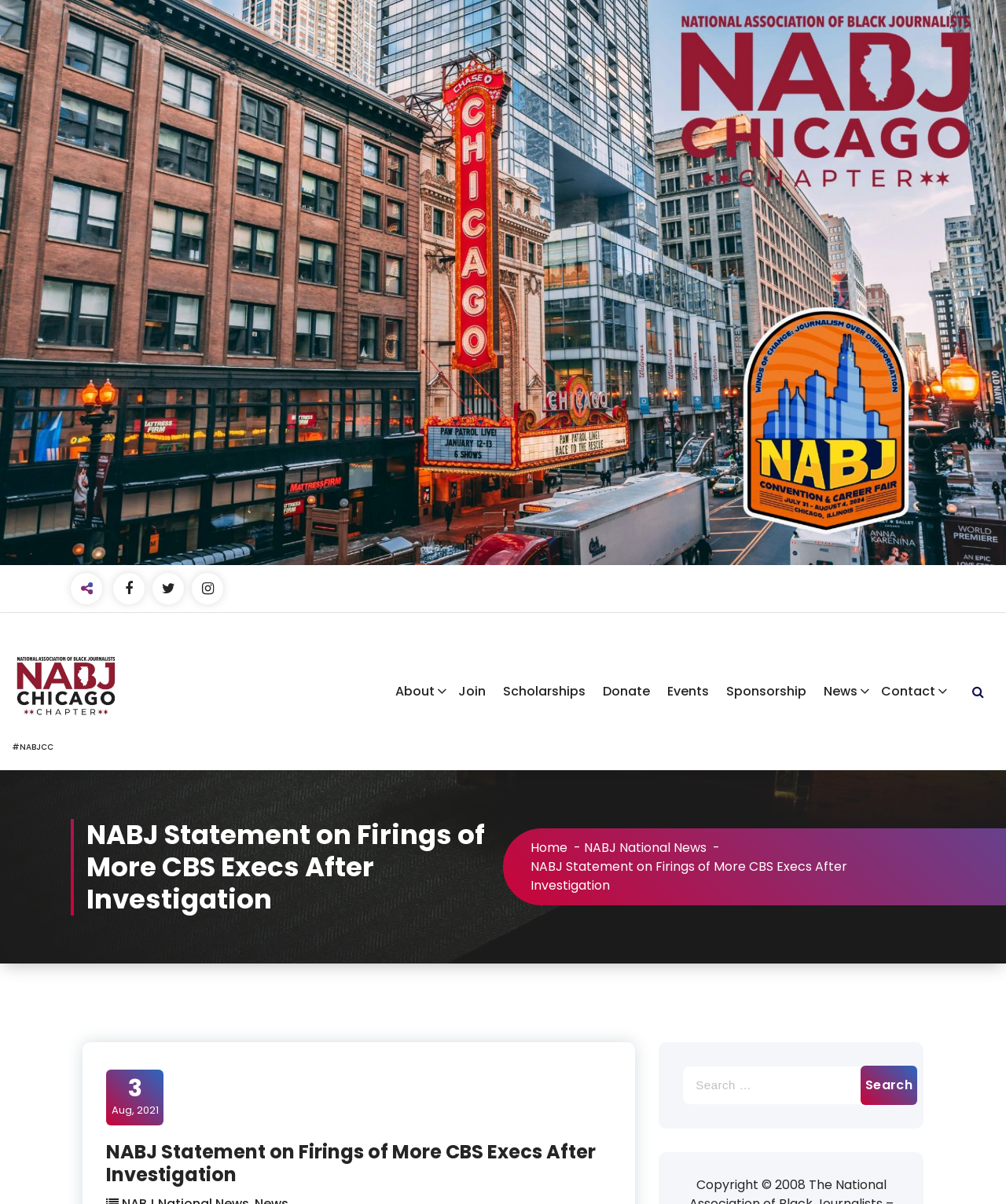Respond concisely with one word or phrase to the following query:
What is the name of the organization?

National Association of Black Journalists-Chicago Chapter